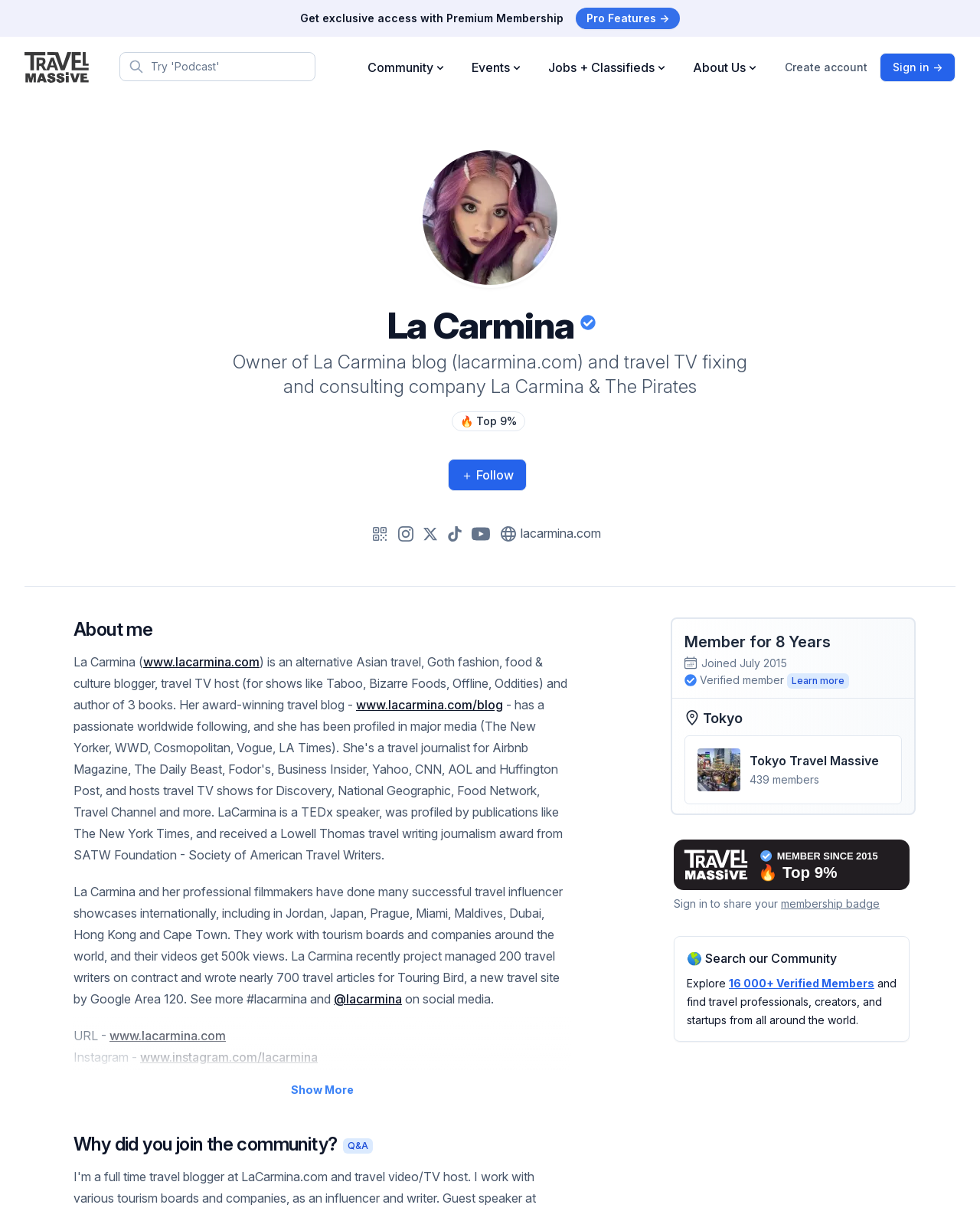What is the name of the travel TV show hosted by the blogger?
Based on the image, answer the question with a single word or brief phrase.

Taboo